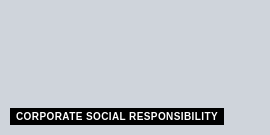Offer a detailed narrative of the image's content.

The image prominently features the text "CORPORATE SOCIAL RESPONSIBILITY" in bold, white letters against a solid black background. This phrase highlights the focus on corporate ethical practices and commitment to social good, which is a prevalent theme in discussions about business responsibilities today. Positioned centrally, the text commands attention and serves as a strong visual element to emphasize the importance of CSR initiatives within organizations. This image likely accompanies articles or content related to CSR, illustrating its significance in fostering sustainable and responsible business practices.